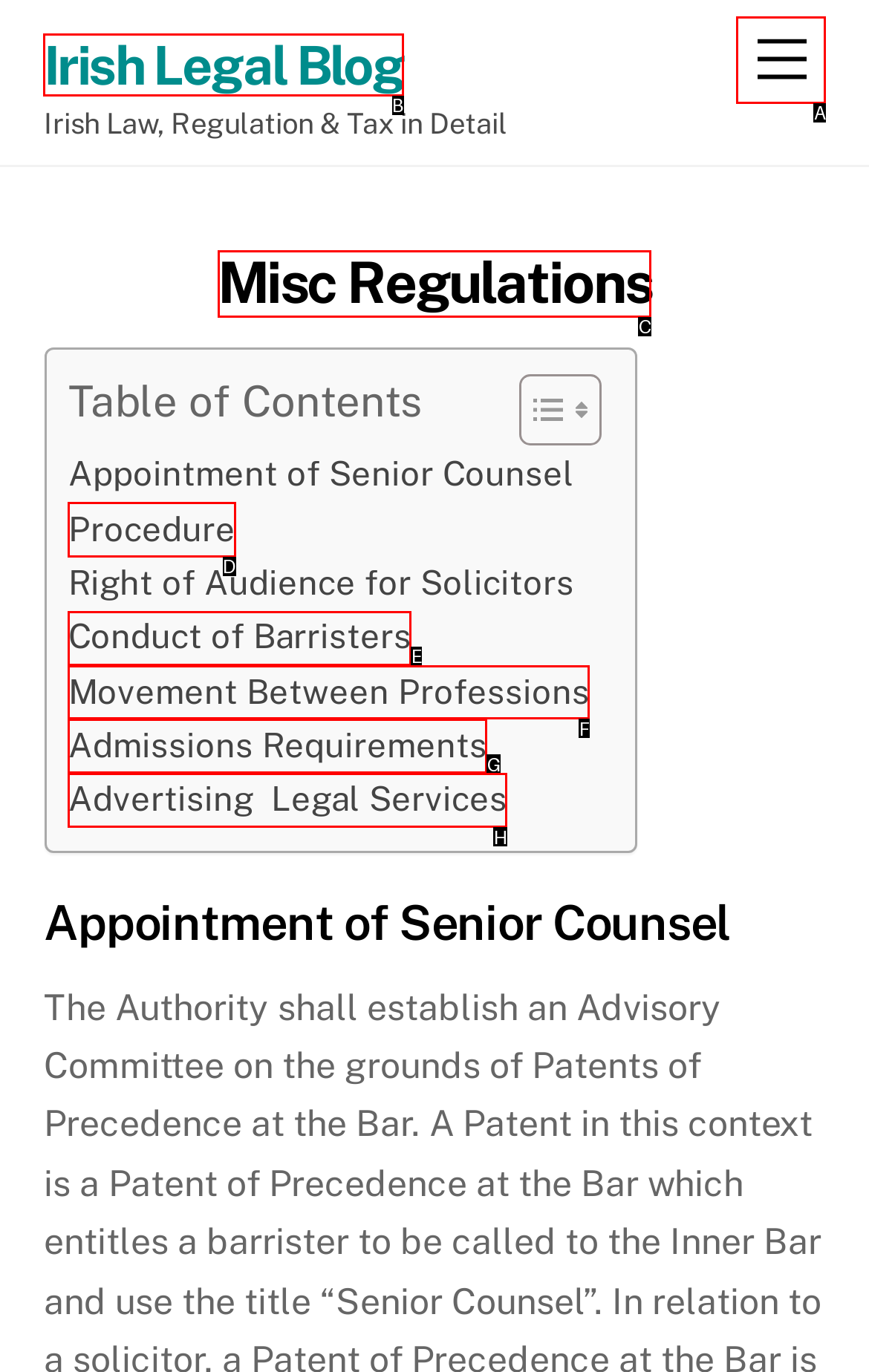Indicate the letter of the UI element that should be clicked to accomplish the task: Learn about 'Procedure'. Answer with the letter only.

D